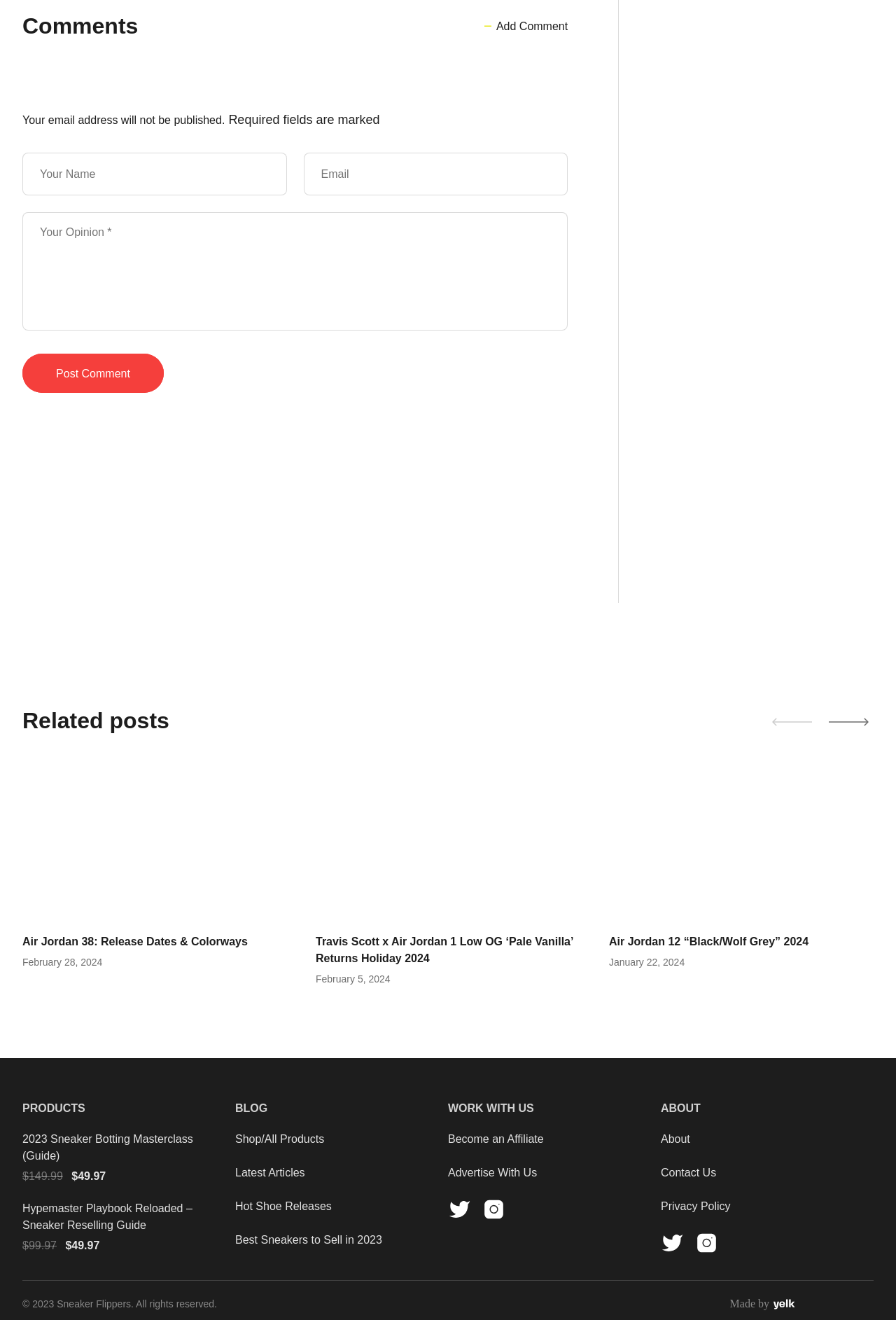What is the current price of the first product?
Please analyze the image and answer the question with as much detail as possible.

I looked at the StaticText element 'Current price is: $49.97.' which is below the original price of the first product and found that the current price is $49.97.